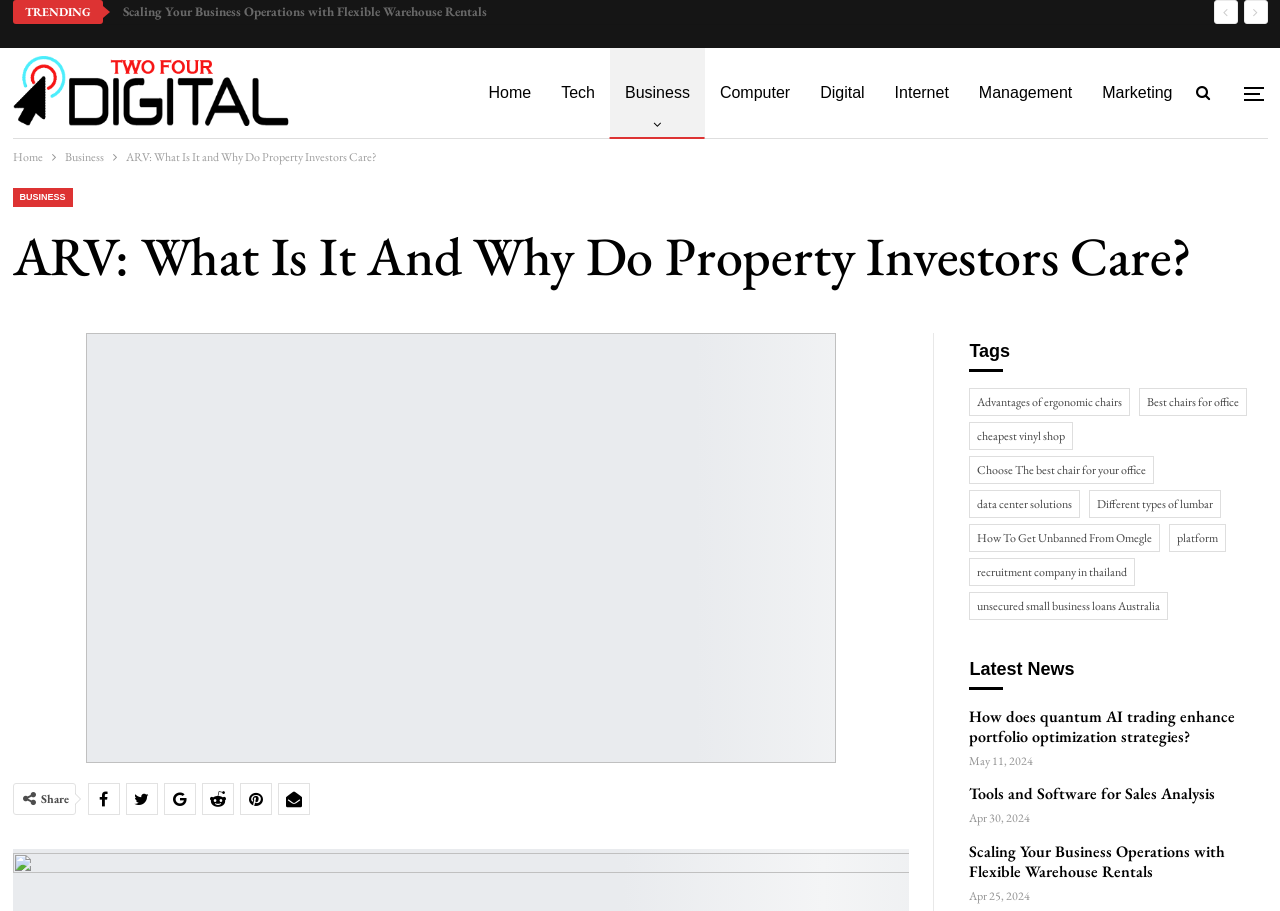Describe all the significant parts and information present on the webpage.

This webpage appears to be a blog or article page from a digital services company called Two Four Digital. The main content of the page is an article titled "ARV: What Is It and Why Do Property Investors Care?" which is located near the top of the page. 

Above the article title, there is a trending section with 9 links to other articles, including "How does quantum AI trading enhance portfolio optimization strategies?" and "Revolutionizing Real Estate: The Impact of Technology on Property Management". 

To the top left of the page, there is a navigation menu with links to the home page, tech, business, computer, digital, internet, management, and marketing sections. Below this menu, there is a breadcrumbs navigation section showing the current page's location within the website.

On the top right of the page, there is a logo of Two Four Digital, which is also a link to the company's home page. Next to the logo, there are links to the home page, tech, business, and other sections.

The article itself has a share button and several social media links at the top. Below the article, there is a tags section with links to related topics such as "Advantages of ergonomic chairs" and "unsecured small business loans Australia". 

Further down the page, there is a latest news section with links to recent articles, including "How does quantum AI trading enhance portfolio optimization strategies?" and "Tools and Software for Sales Analysis", each with a corresponding date.